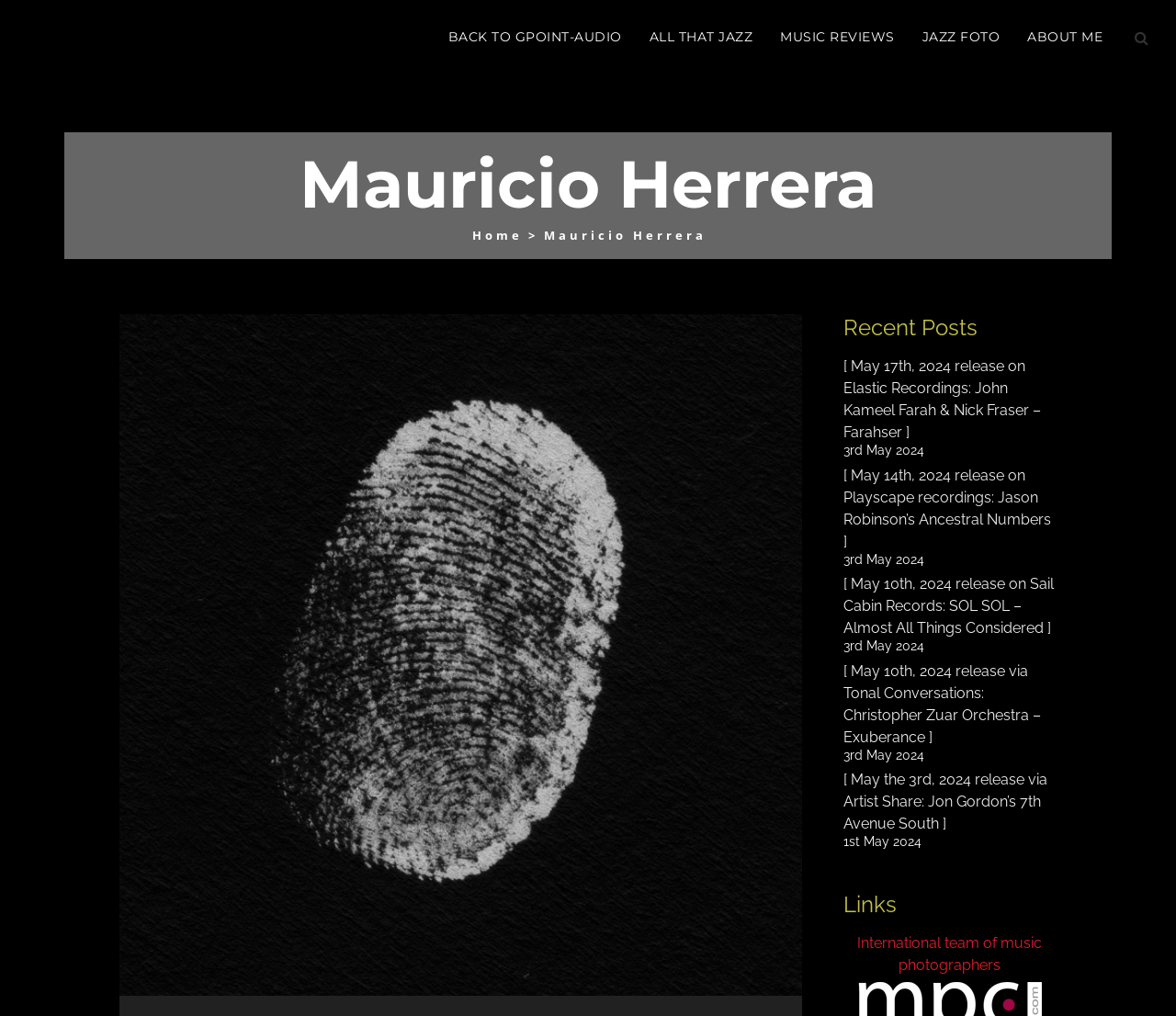Please determine the headline of the webpage and provide its content.

[ November the 18th, 2022 release on Pyroclastic Records: Patricia Brennan – More Touch ]